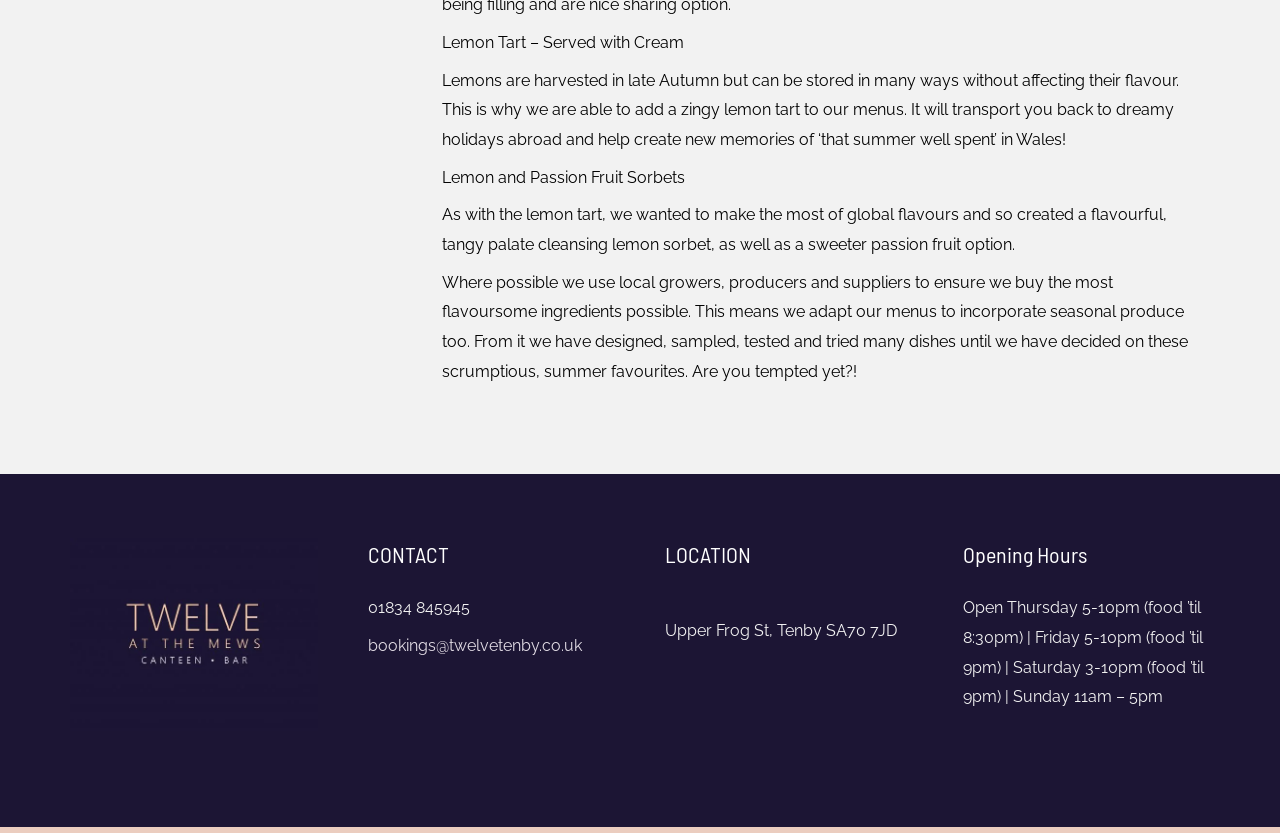What is the name of the dessert mentioned?
Make sure to answer the question with a detailed and comprehensive explanation.

The webpage mentions 'Lemon Tart – Served with Cream' at the top, indicating that the dessert being referred to is a lemon tart.